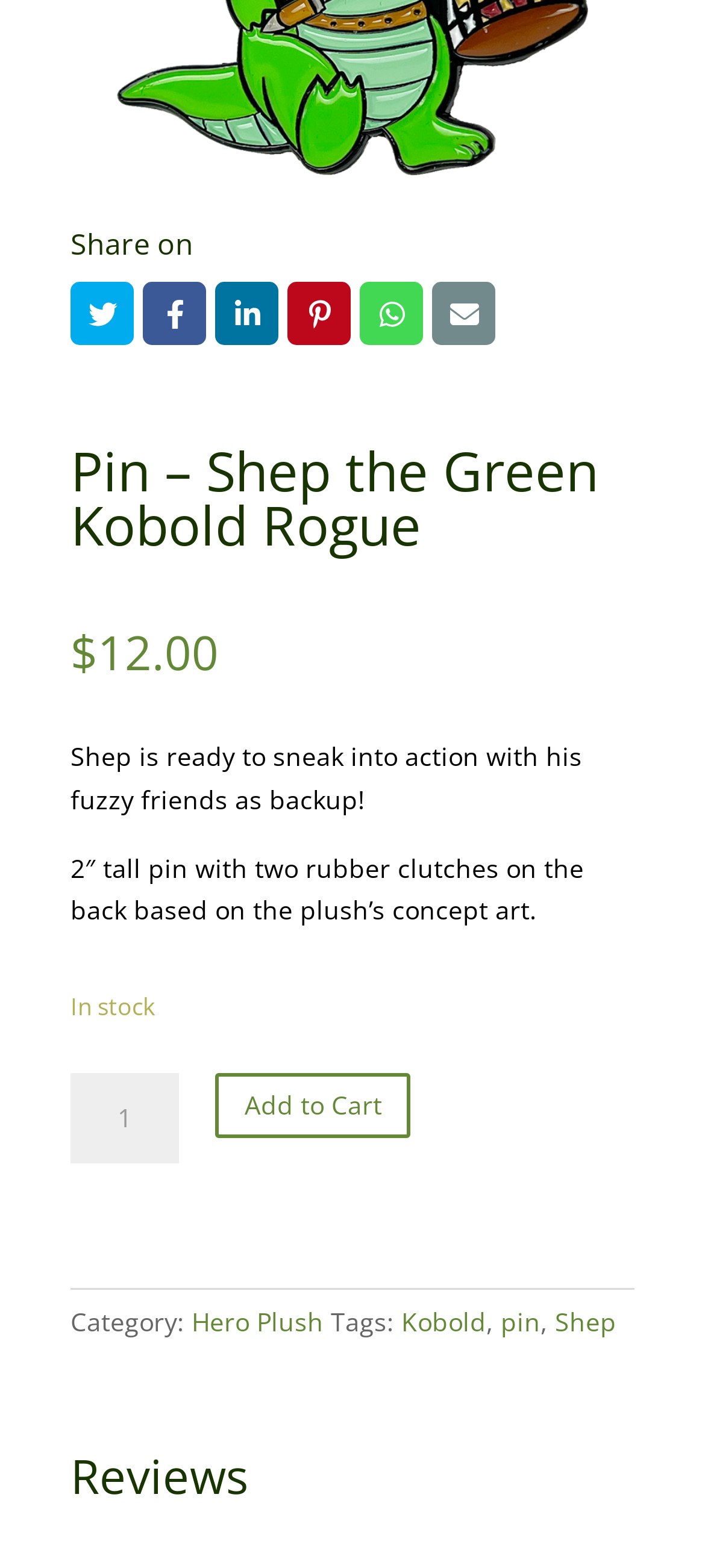Using the provided description: "The Movers in Houston", find the bounding box coordinates of the corresponding UI element. The output should be four float numbers between 0 and 1, in the format [left, top, right, bottom].

None